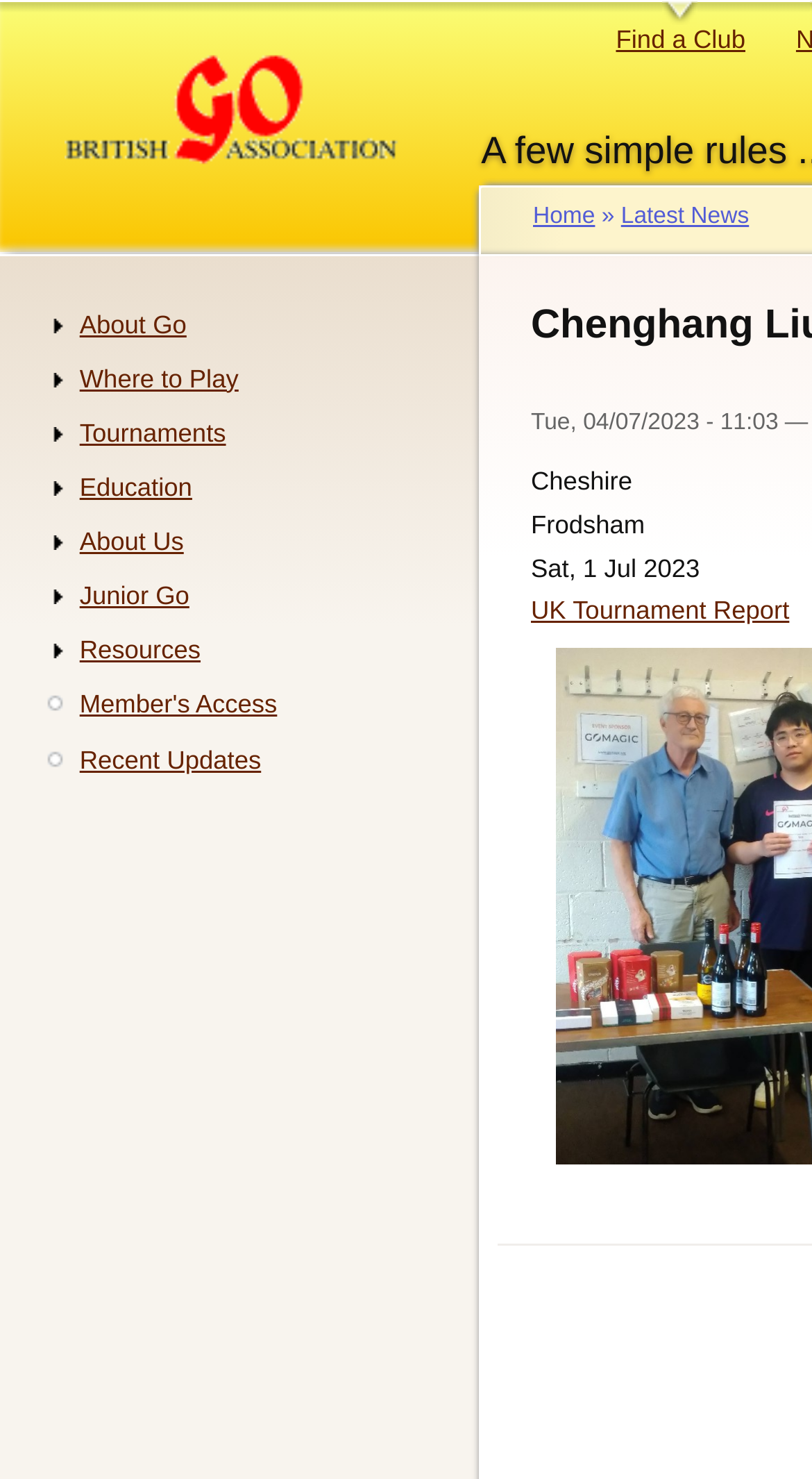What is the link text above the 'UK Tournament Report' link?
Deliver a detailed and extensive answer to the question.

The answer can be found in the section below the time stamp 'Tuesday, 4 July, 2023 - 11:03'. The text 'Sat, 1 Jul 2023' is above the 'UK Tournament Report' link.